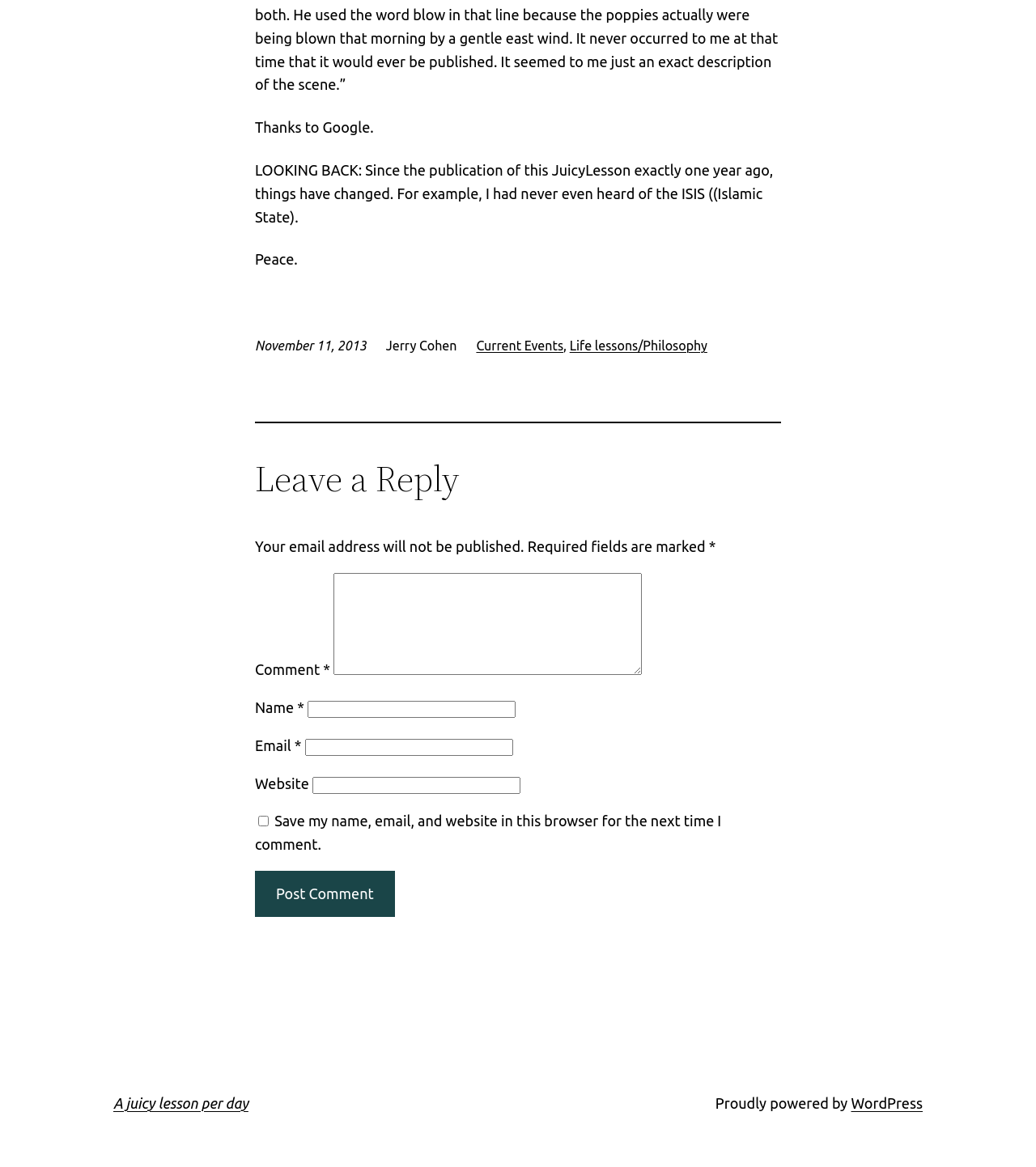Predict the bounding box coordinates of the UI element that matches this description: "parent_node: Email * aria-describedby="email-notes" name="email"". The coordinates should be in the format [left, top, right, bottom] with each value between 0 and 1.

[0.294, 0.633, 0.495, 0.648]